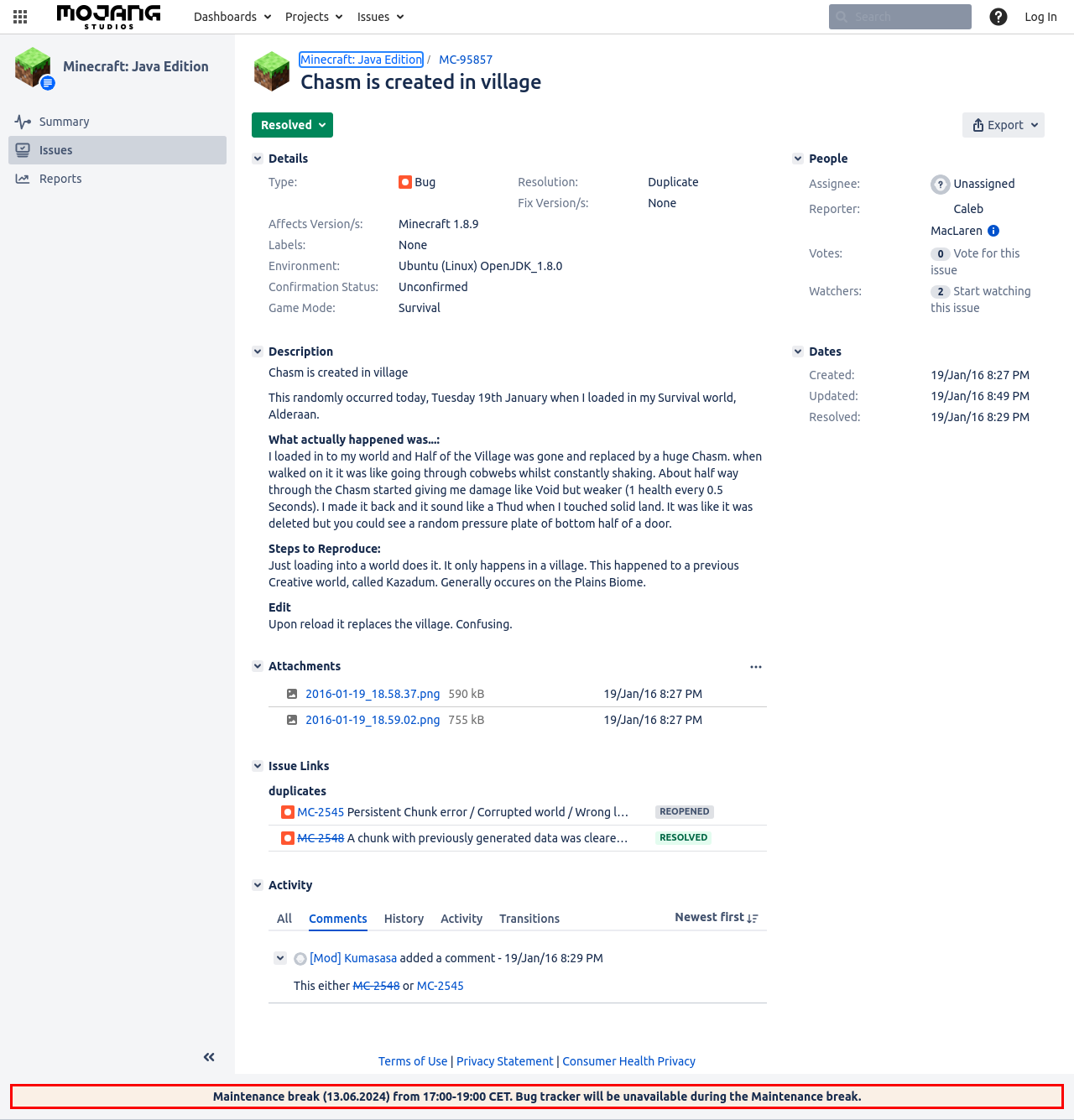Can you pinpoint the bounding box coordinates for the clickable element required for this instruction: "View project details"? The coordinates should be four float numbers between 0 and 1, i.e., [left, top, right, bottom].

[0.28, 0.047, 0.393, 0.059]